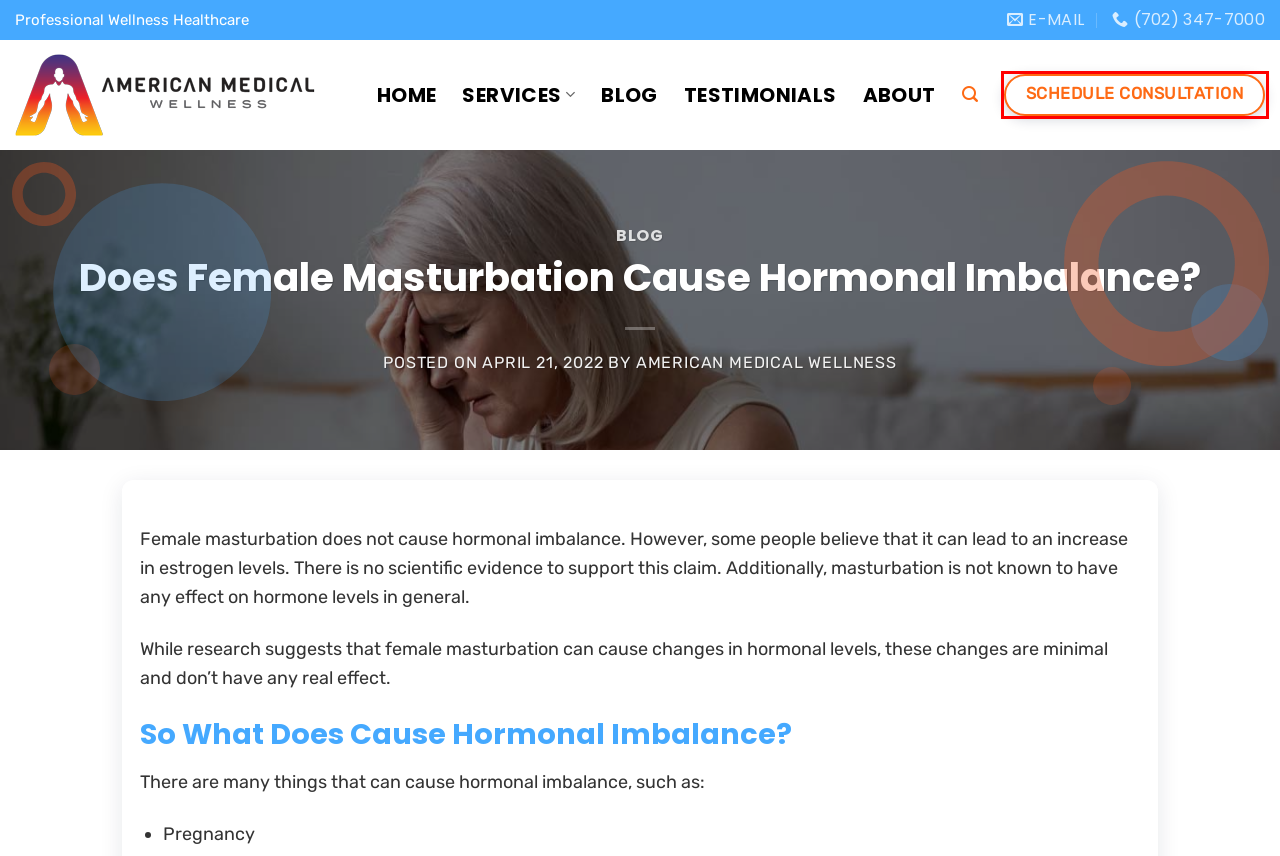Look at the screenshot of a webpage where a red rectangle bounding box is present. Choose the webpage description that best describes the new webpage after clicking the element inside the red bounding box. Here are the candidates:
A. Blog | American Medical Wellness
B. Wellness Clinic Las Vegas | American Medical Wellness
C. Schedule an Appointment | American Medical Wellness
D. About Us | American Medical
E. American Medical Wellness Blog
F. American Medical Wellness, Author at American Medical Wellness
G. Our Services | American Medical Wellness
H. Wellness Clinic Testimonials | American Medical Wellness

C